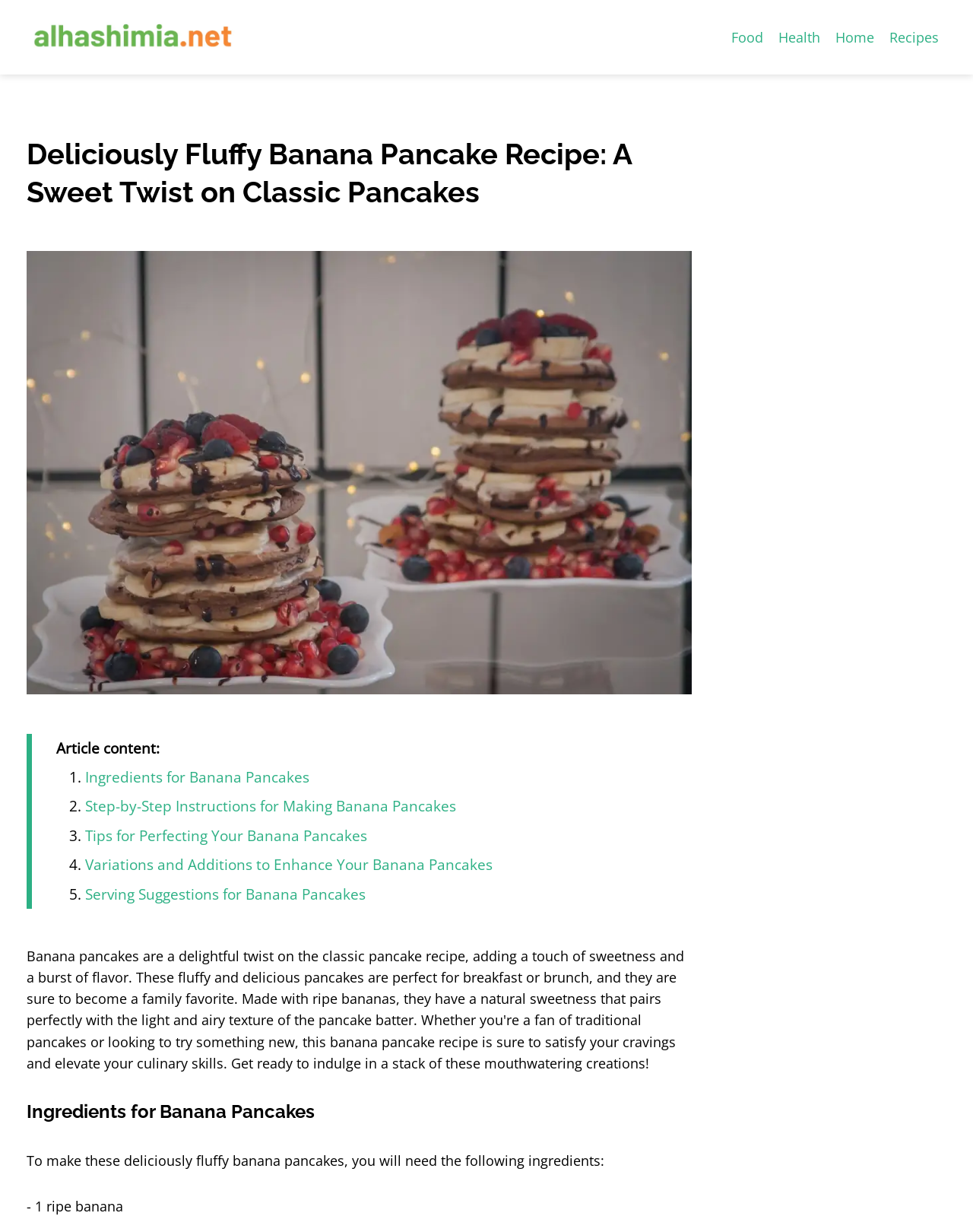Convey a detailed summary of the webpage, mentioning all key elements.

This webpage is a recipe guide for making delicious banana pancakes. At the top left corner, there is a link to "alhashimia.net" accompanied by a small image. On the top right corner, there are four links: "Food", "Health", "Home", and "Recipes". 

Below the links, there is a large heading that reads "Deliciously Fluffy Banana Pancake Recipe: A Sweet Twist on Classic Pancakes". Next to the heading, there is a large image of a banana pancake recipe. 

Under the image, there is a section labeled "Article content:" followed by a list of five steps to make the banana pancakes. Each step is marked with a number (1 to 5) and includes a link to a specific part of the recipe, such as "Ingredients for Banana Pancakes", "Step-by-Step Instructions for Making Banana Pancakes", and so on. 

Further down the page, there is a section dedicated to the ingredients needed for the recipe, with a heading "Ingredients for Banana Pancakes" and a paragraph of text explaining the required ingredients. Below this, there is a list of the ingredients, including "1 ripe banana", and so on.